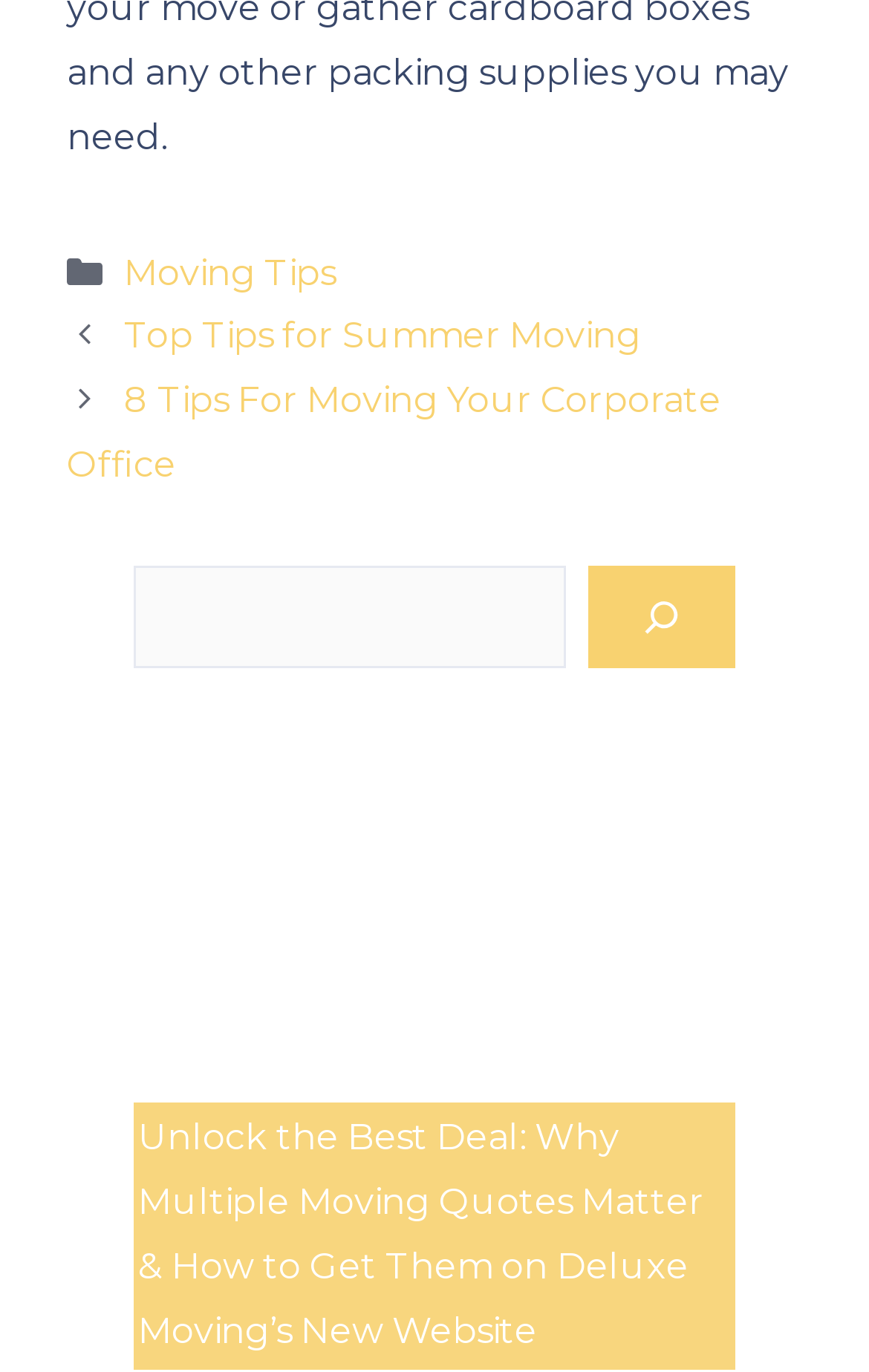What is the topic of the first post?
Please use the visual content to give a single word or phrase answer.

Summer Moving